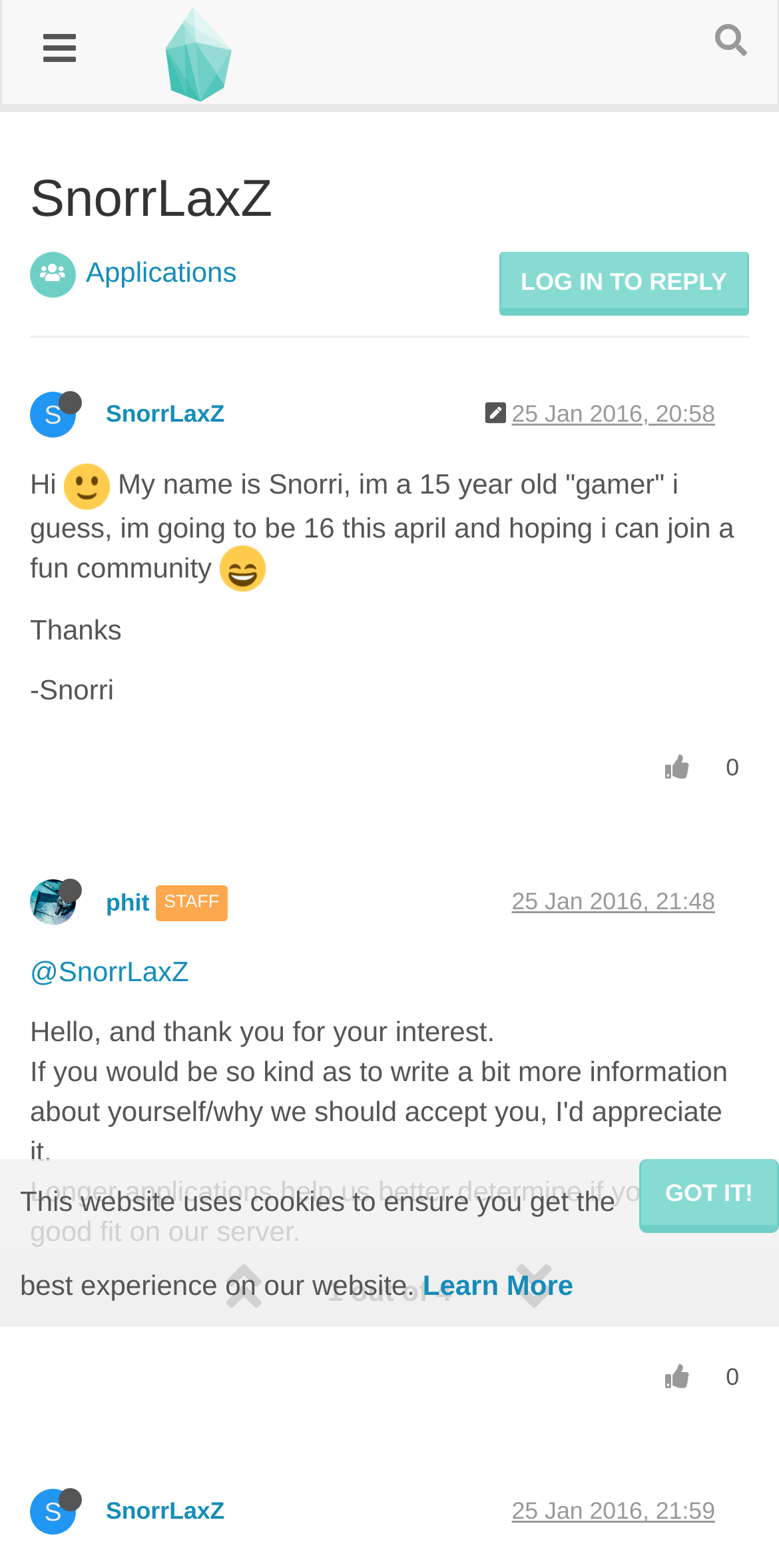Please specify the coordinates of the bounding box for the element that should be clicked to carry out this instruction: "Click the search button". The coordinates must be four float numbers between 0 and 1, formatted as [left, top, right, bottom].

[0.913, 0.018, 0.964, 0.033]